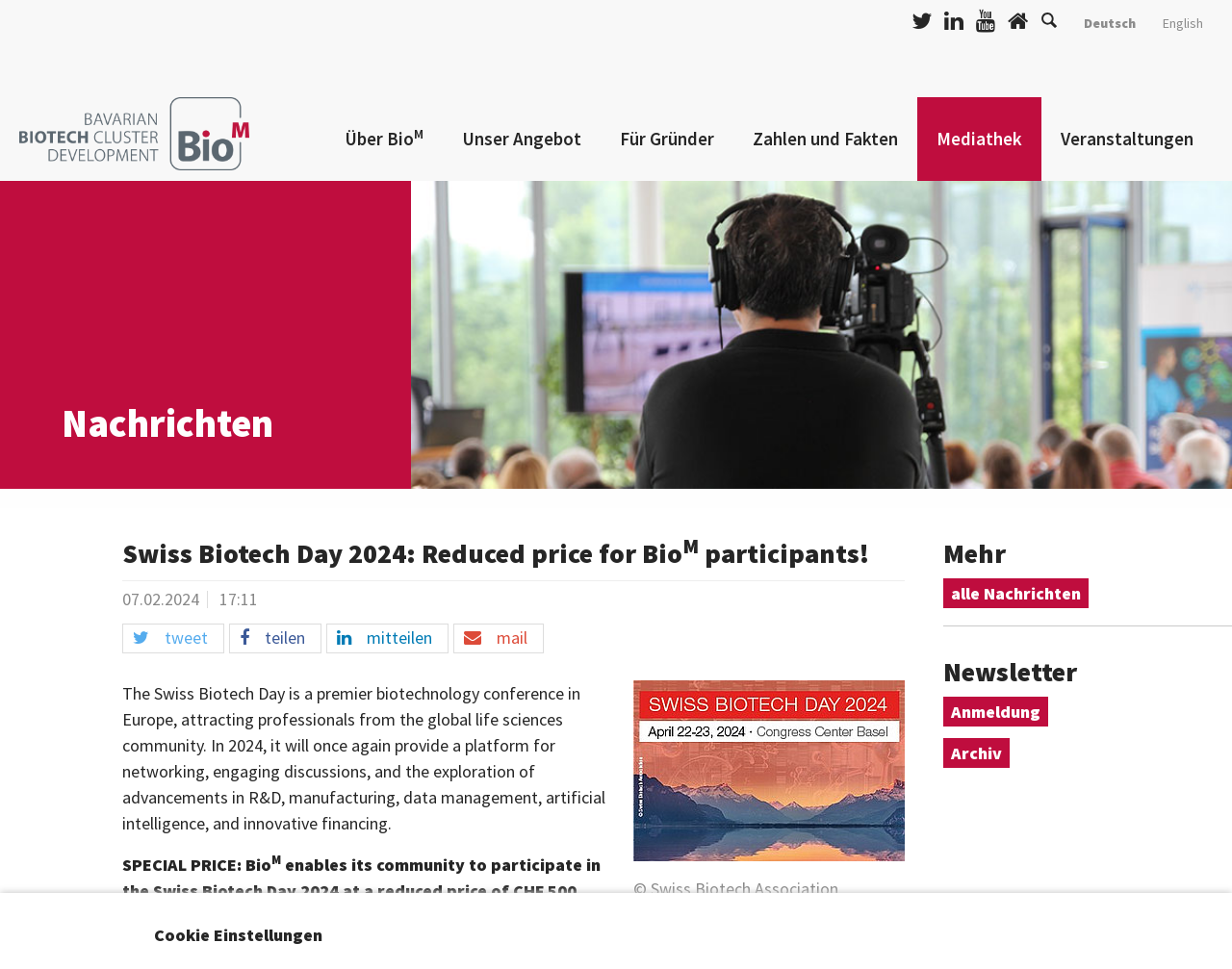Please provide a comprehensive response to the question below by analyzing the image: 
Who should be contacted for registration?

I found the contact person mentioned in the text 'Therefore, please get in contact with Ms. Ariane Doischer at doischer@bio-m.org'.